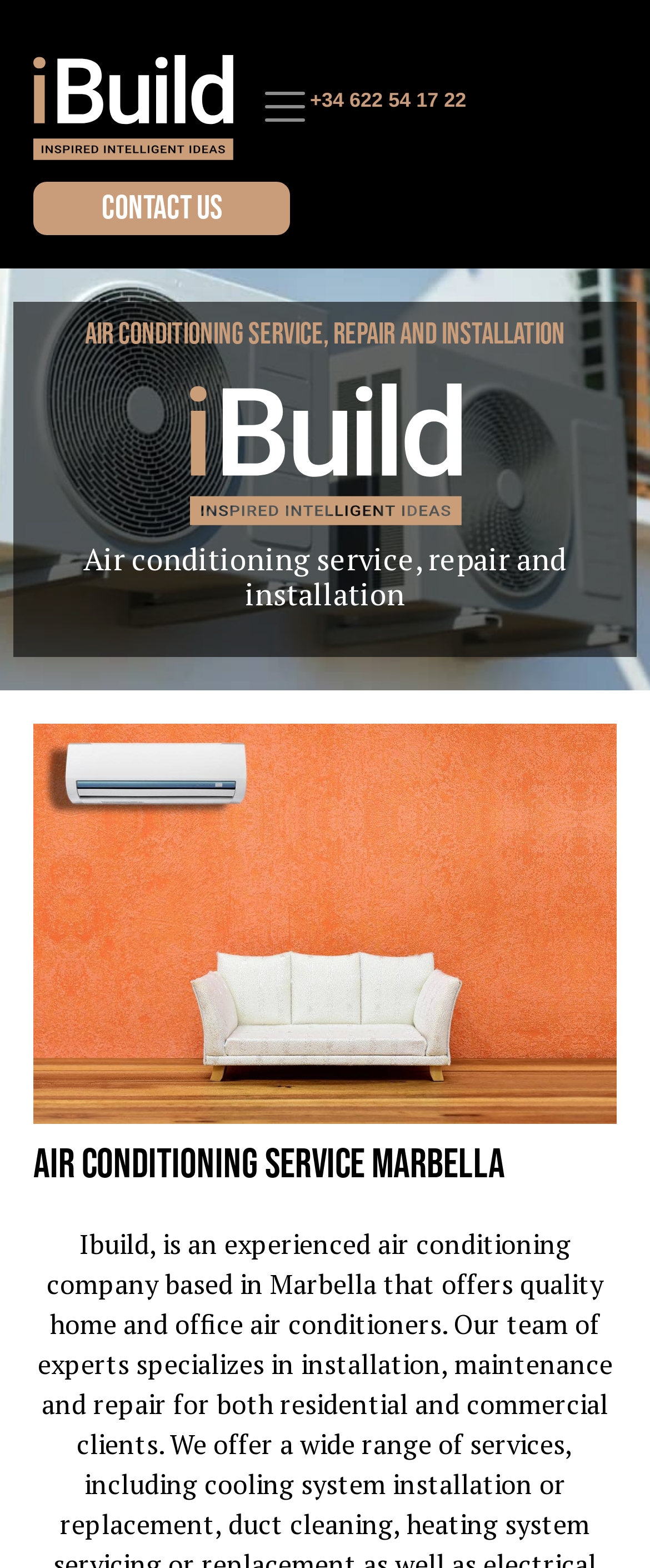Describe in detail what you see on the webpage.

The webpage is about air conditioning services, specifically focusing on repair, installation, and related services in Marbella. 

At the top left corner, there is a logo link, accompanied by an image of the logo. Next to it, on the right, is a toggle navigation button. 

On the top right side, there is a heading displaying a phone number, '+34 622 54 17 22', which is also a clickable link. 

Below the logo, there is a 'Contact Us' link. 

The main content of the webpage starts with a static text, 'Air conditioning service, repair and installation', which is a brief description of the services offered. 

To the right of this text, there is an image of 'ibuildLogo2'. 

Below the static text, there is a heading with the same title, 'Air conditioning service, repair and installation'. 

Underneath the heading, there is a large image, 'pexels max-vakhtbovych-6758773', which likely showcases air conditioning systems or related equipment. 

Further down, there is another heading, 'Air conditioning service Marbella', which suggests that the services are specifically targeted at the Marbella region. 

At the bottom right corner, there is a link with an accompanying image, although the link text is empty.